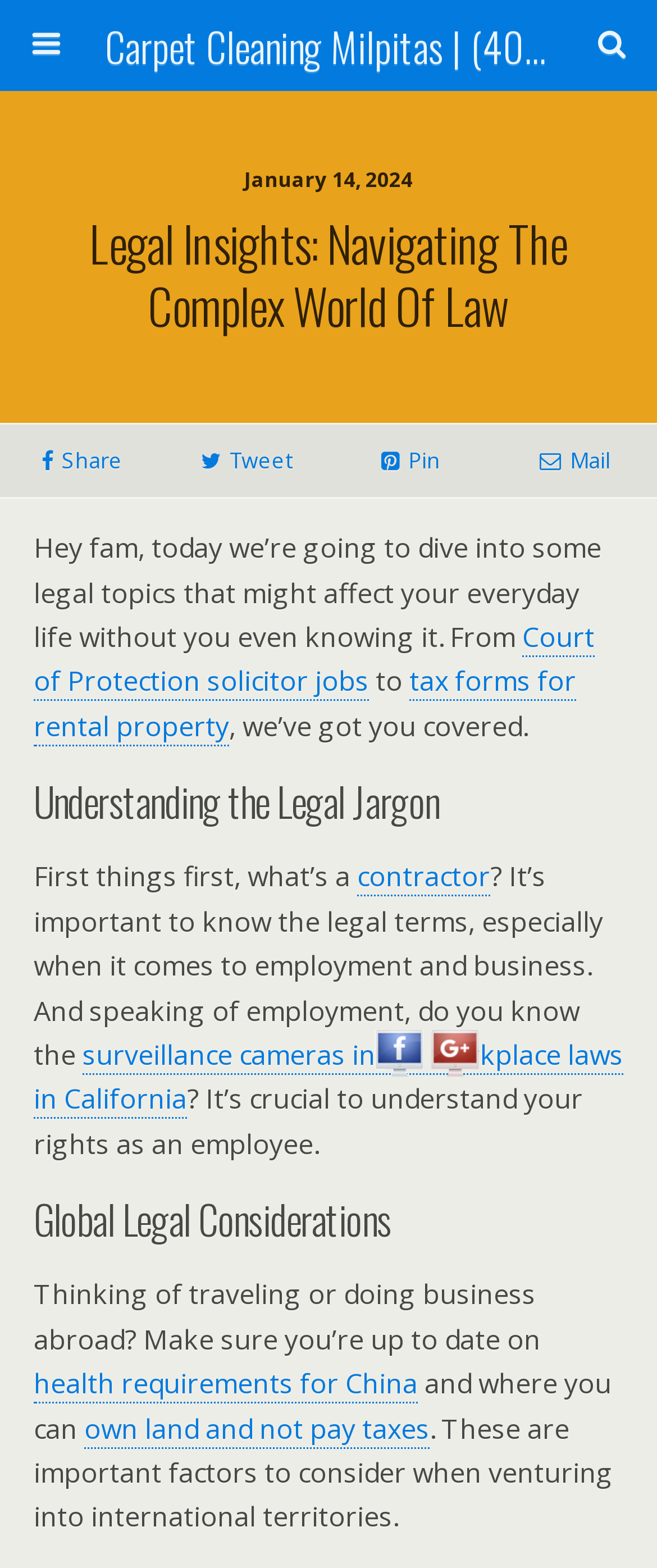Using the description "title="Visit Us On Facebook"", locate and provide the bounding box of the UI element.

[0.564, 0.675, 0.649, 0.693]